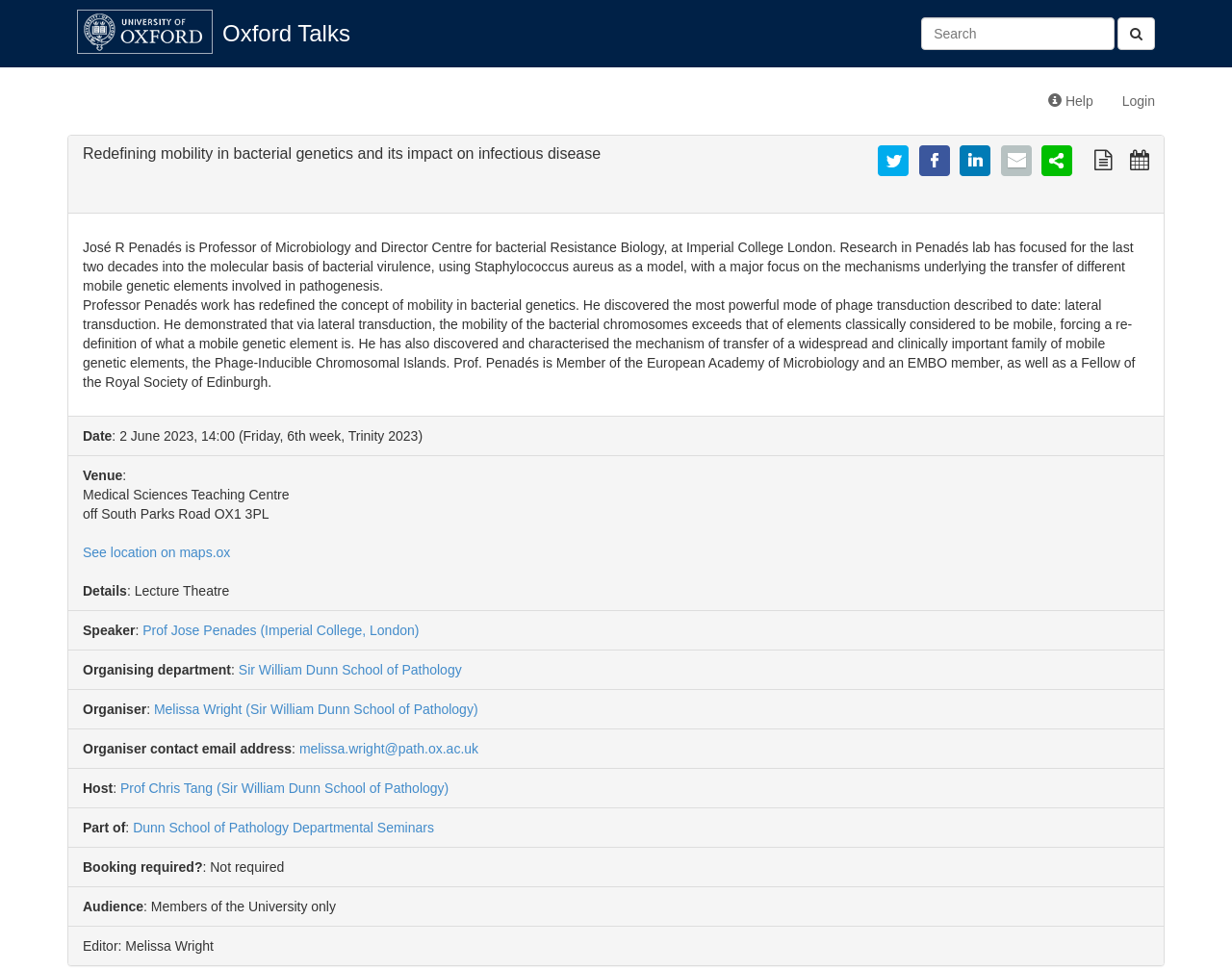Bounding box coordinates are specified in the format (top-left x, top-left y, bottom-right x, bottom-right y). All values are floating point numbers bounded between 0 and 1. Please provide the bounding box coordinate of the region this sentence describes: melissa.wright@path.ox.ac.uk

[0.243, 0.764, 0.388, 0.78]